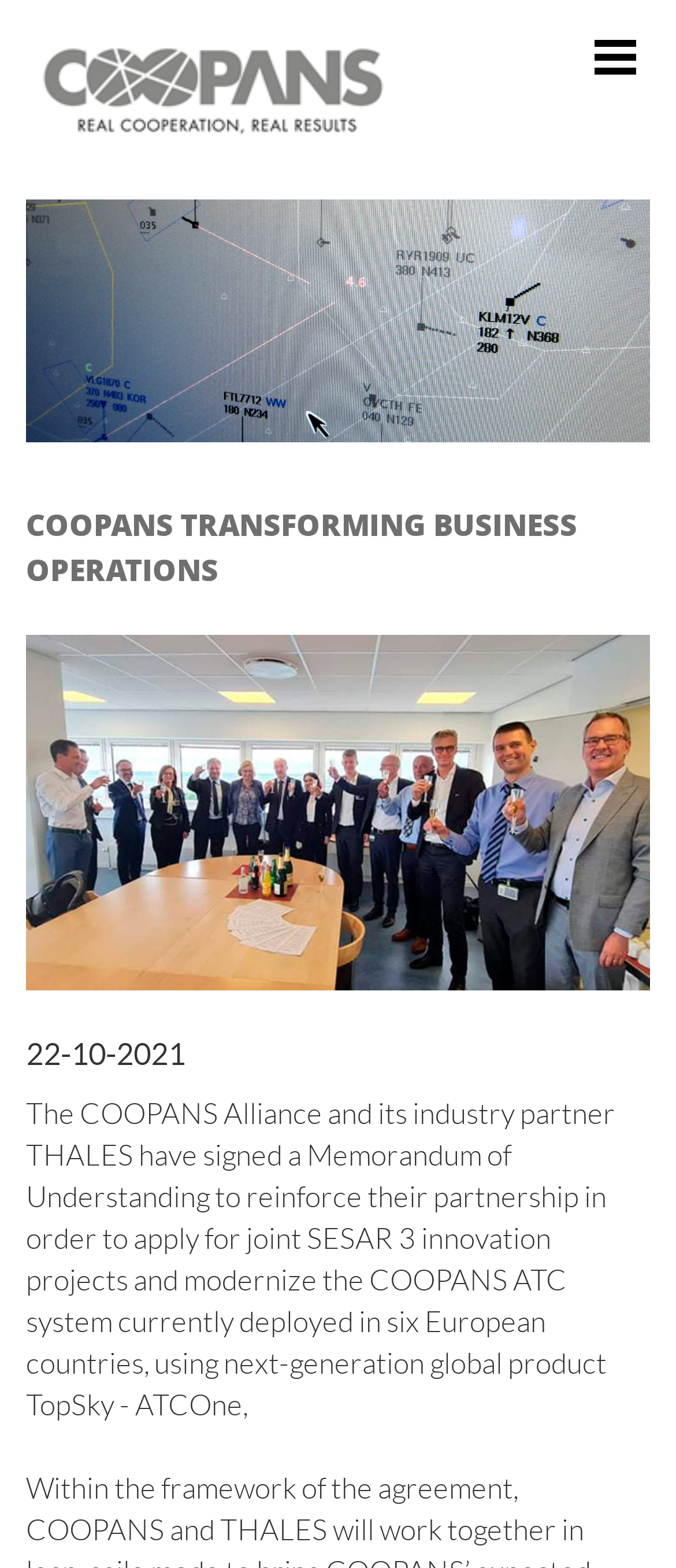Answer the question below in one word or phrase:
What is the date of the news article?

22-10-2021